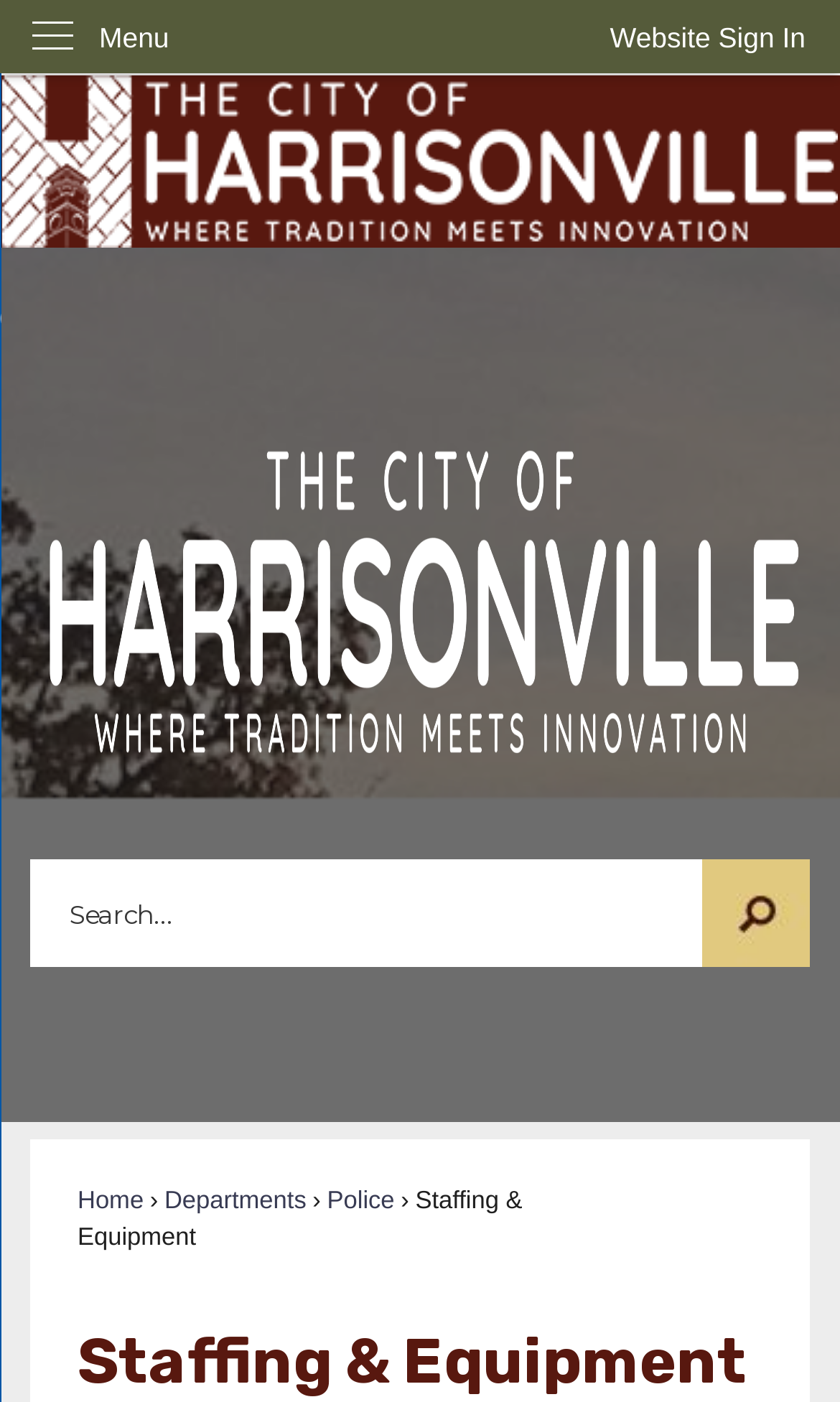Carefully examine the image and provide an in-depth answer to the question: What is the logo of the City of Harrisonville?

The logo is located at the top of the webpage, and it is a white logo with the city's name. It is an image element with a bounding box of [0.003, 0.054, 0.997, 0.177].